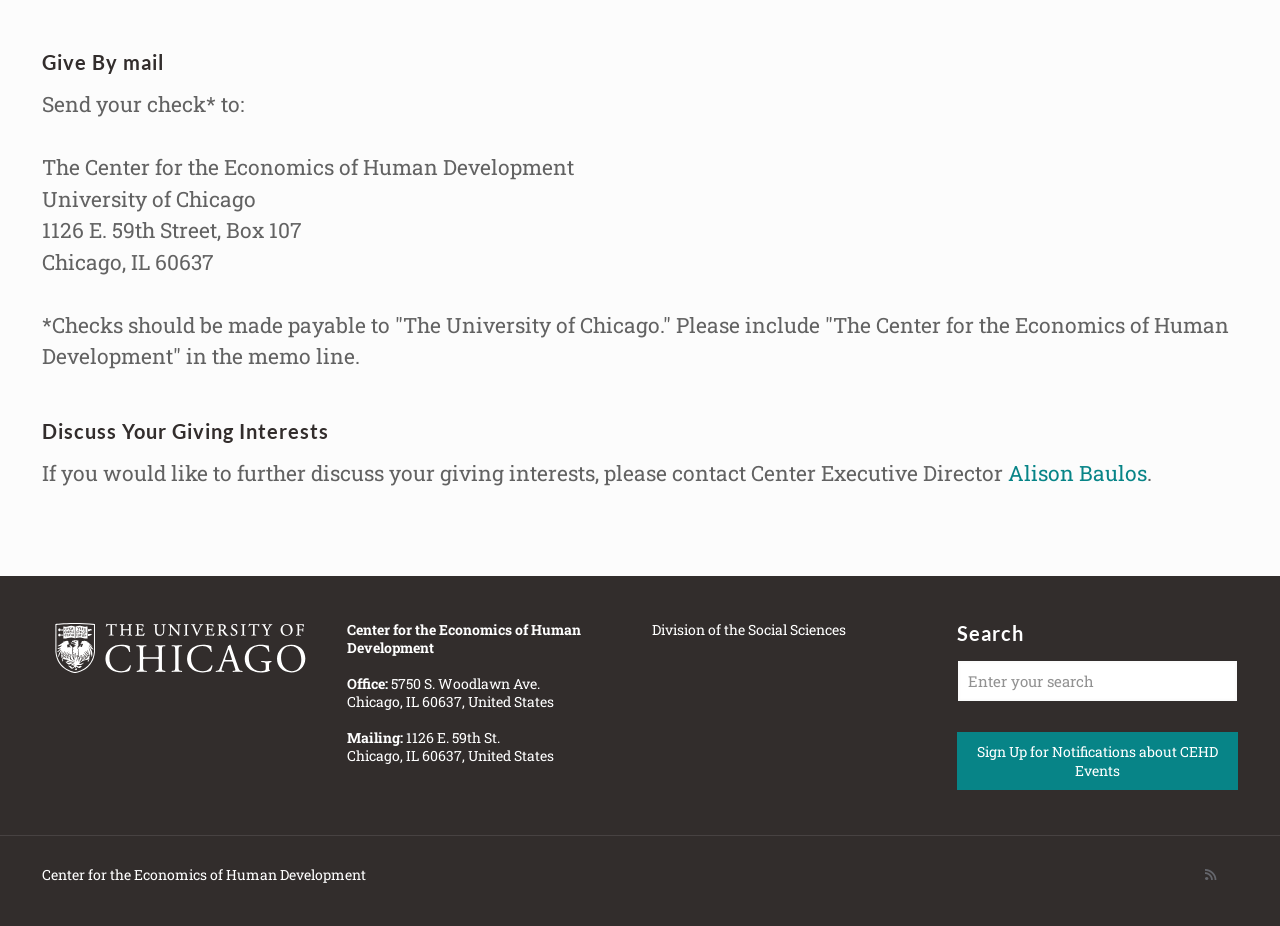What is the name of the university associated with the Center for the Economics of Human Development?
Based on the visual content, answer with a single word or a brief phrase.

University of Chicago